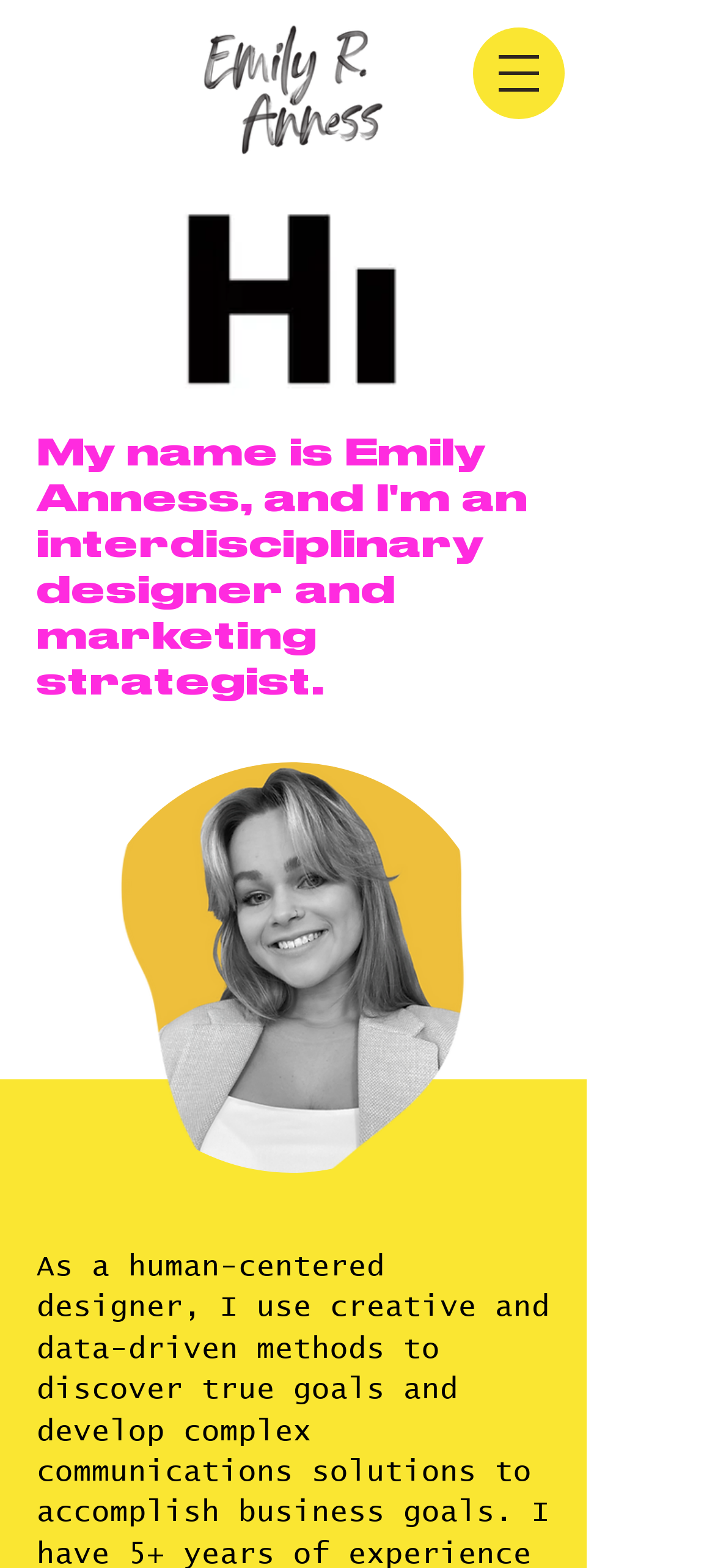Refer to the image and provide an in-depth answer to the question:
How many images are on the webpage?

I found two image elements on the webpage, one with the text 'Emily R. Anness' and another with the filename 'Untitled_Artwork 6.png'.